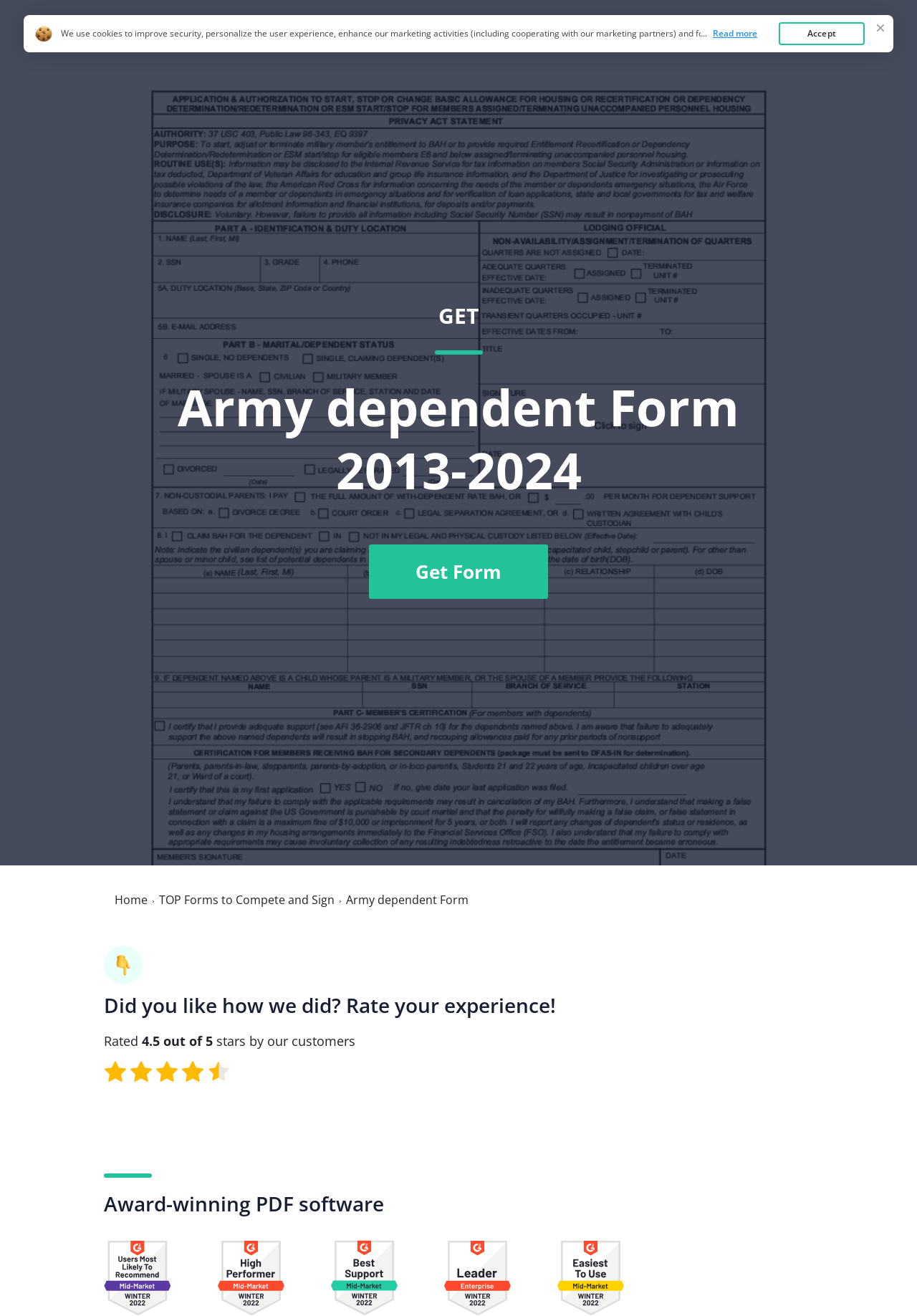Identify the bounding box coordinates of the clickable section necessary to follow the following instruction: "Click the link to get the Army dependent Form 2013-2024". The coordinates should be presented as four float numbers from 0 to 1, i.e., [left, top, right, bottom].

[0.117, 0.054, 0.883, 0.63]